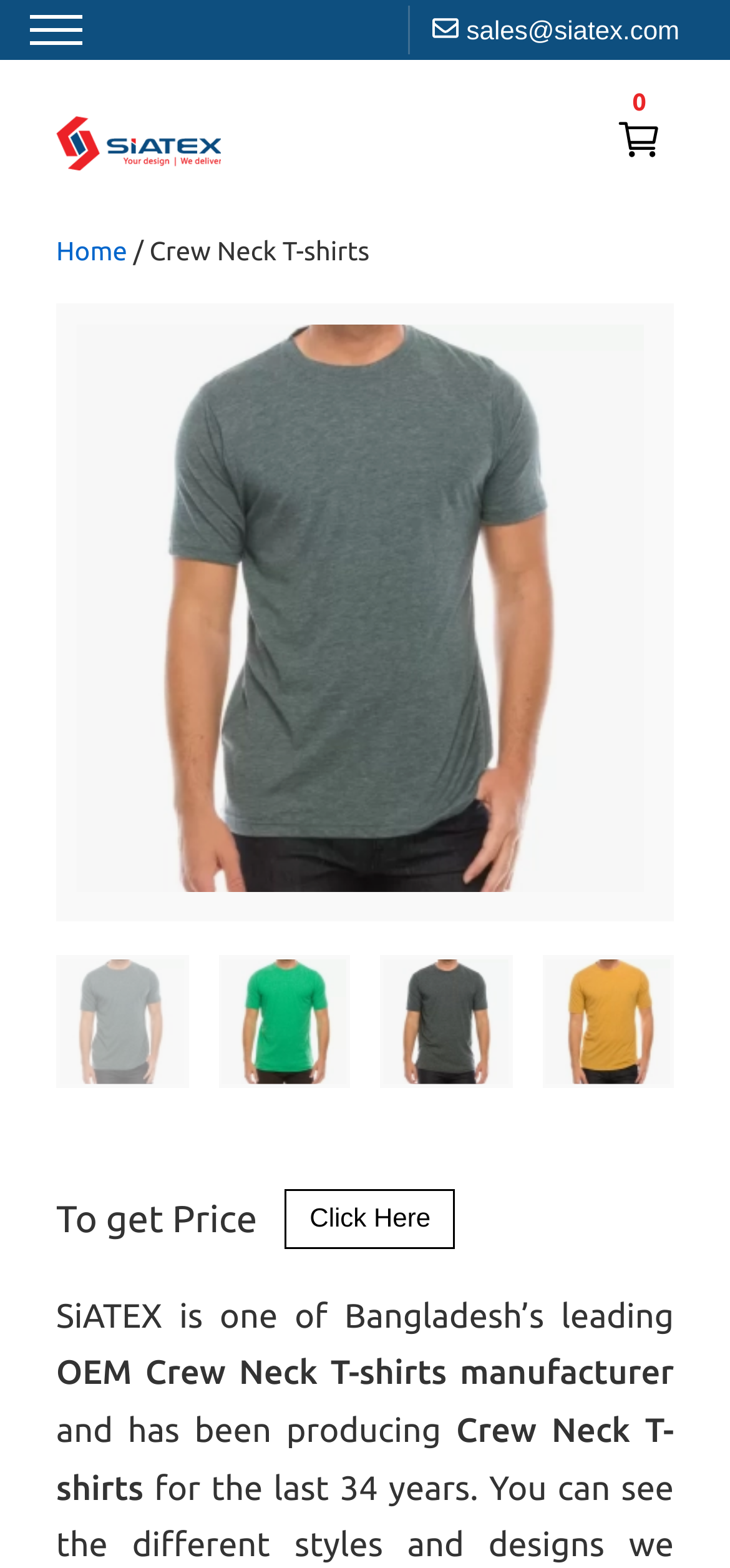What is the primary heading on this webpage?

Crew Neck T-shirts Supplier in Alabama